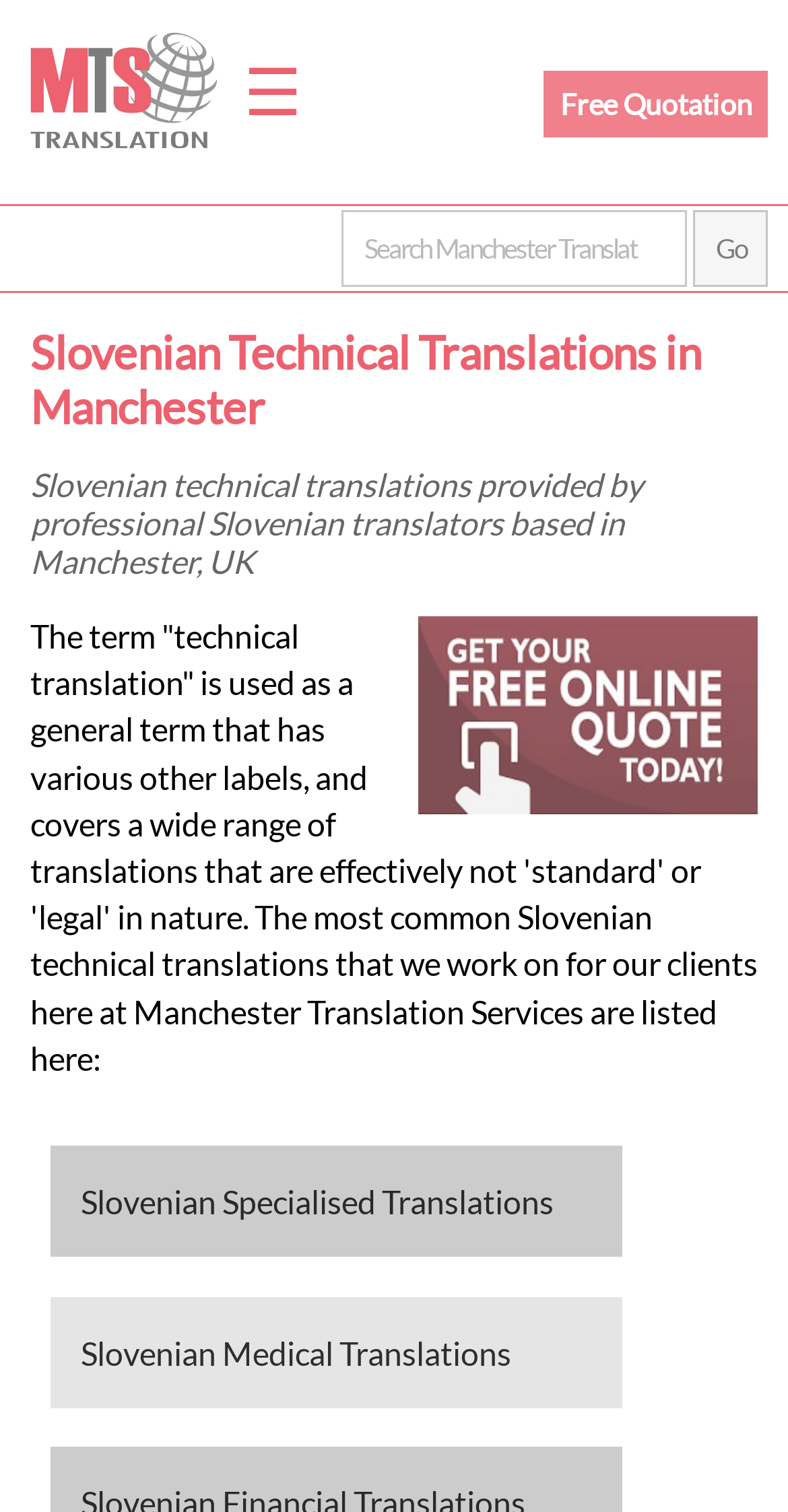Extract the bounding box coordinates of the UI element described by: "Slovenian Specialised Translations". The coordinates should include four float numbers ranging from 0 to 1, e.g., [left, top, right, bottom].

[0.064, 0.758, 0.788, 0.832]